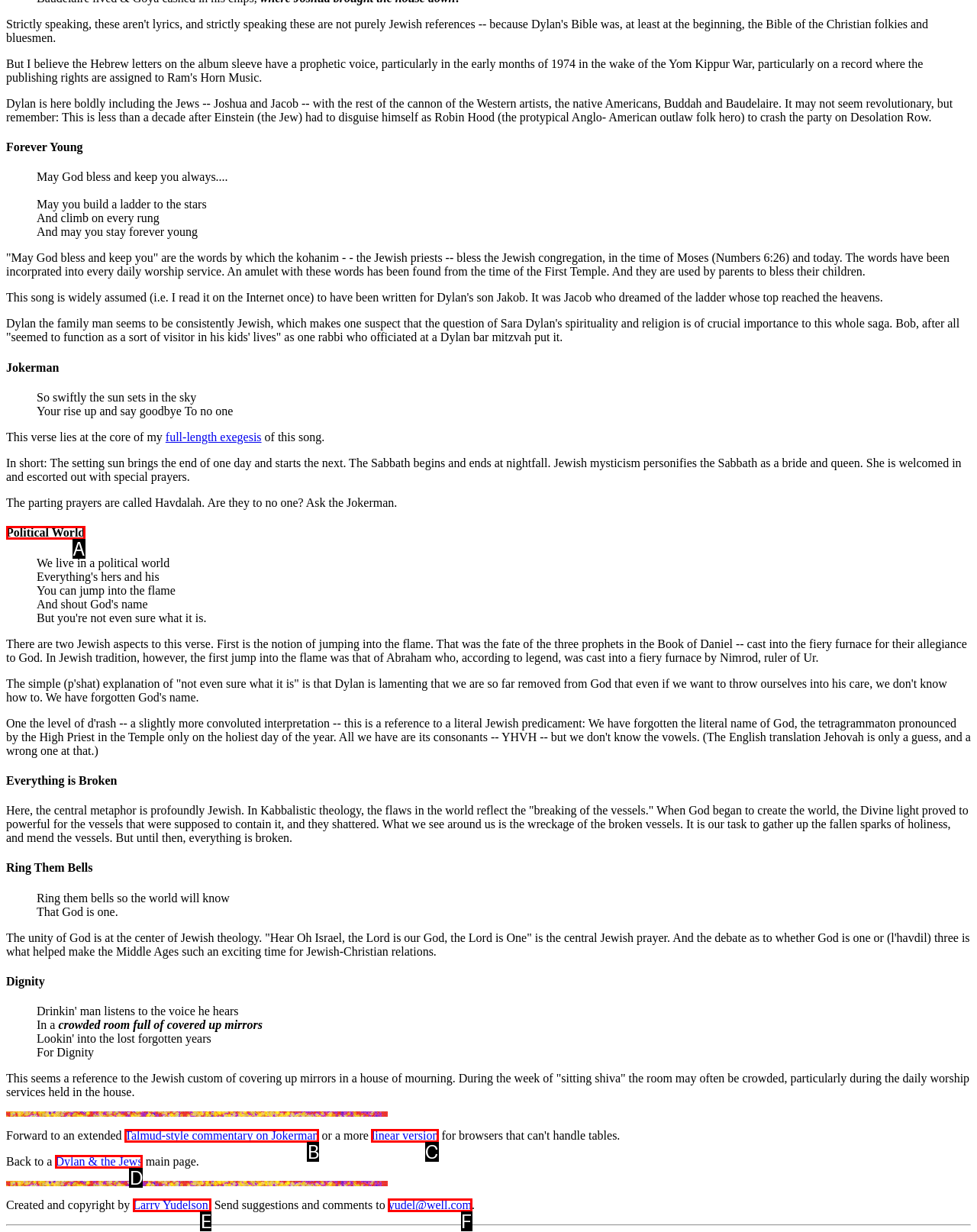Please identify the UI element that matches the description: linear version
Respond with the letter of the correct option.

C